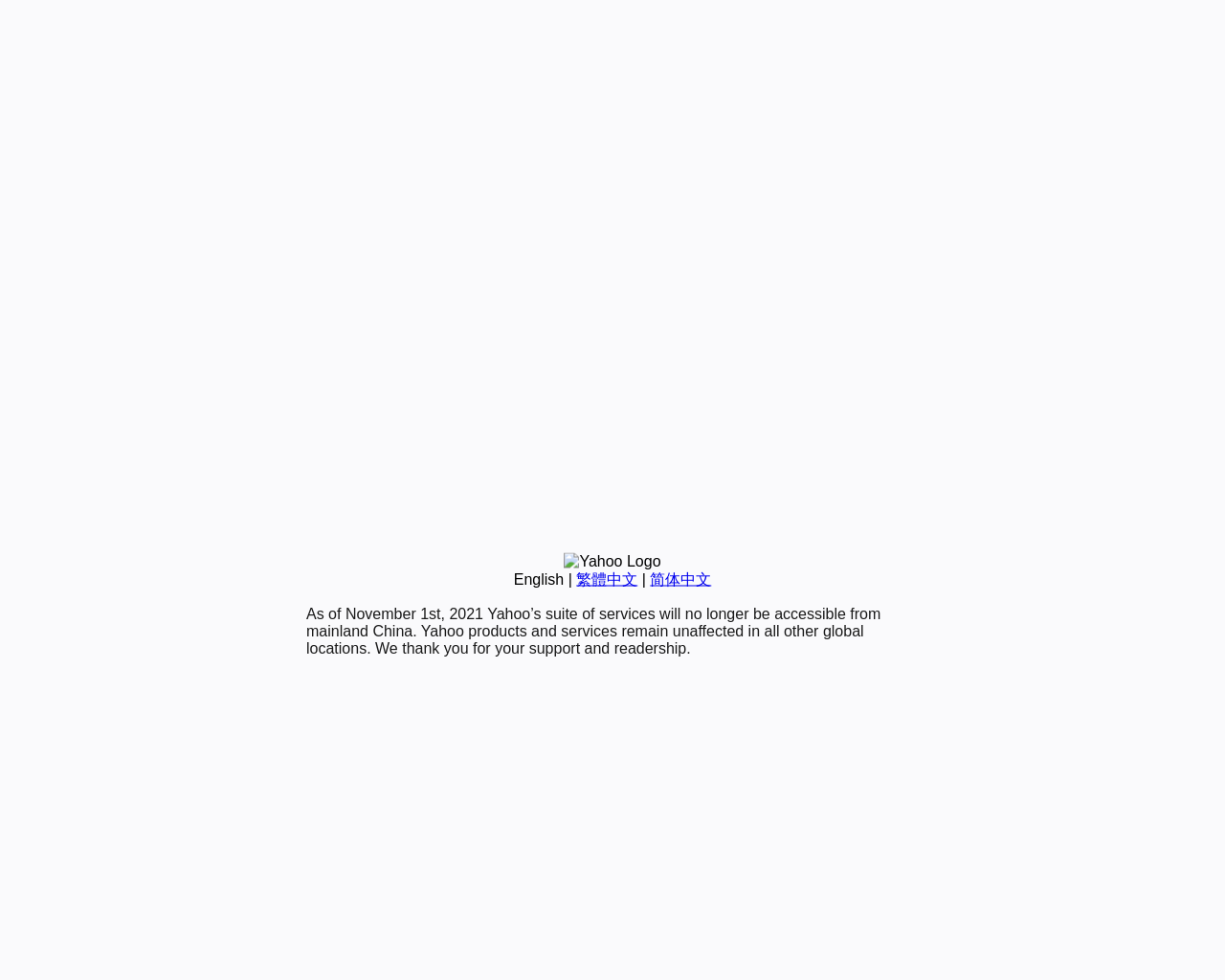Please determine the bounding box coordinates for the UI element described as: "繁體中文".

[0.47, 0.583, 0.52, 0.599]